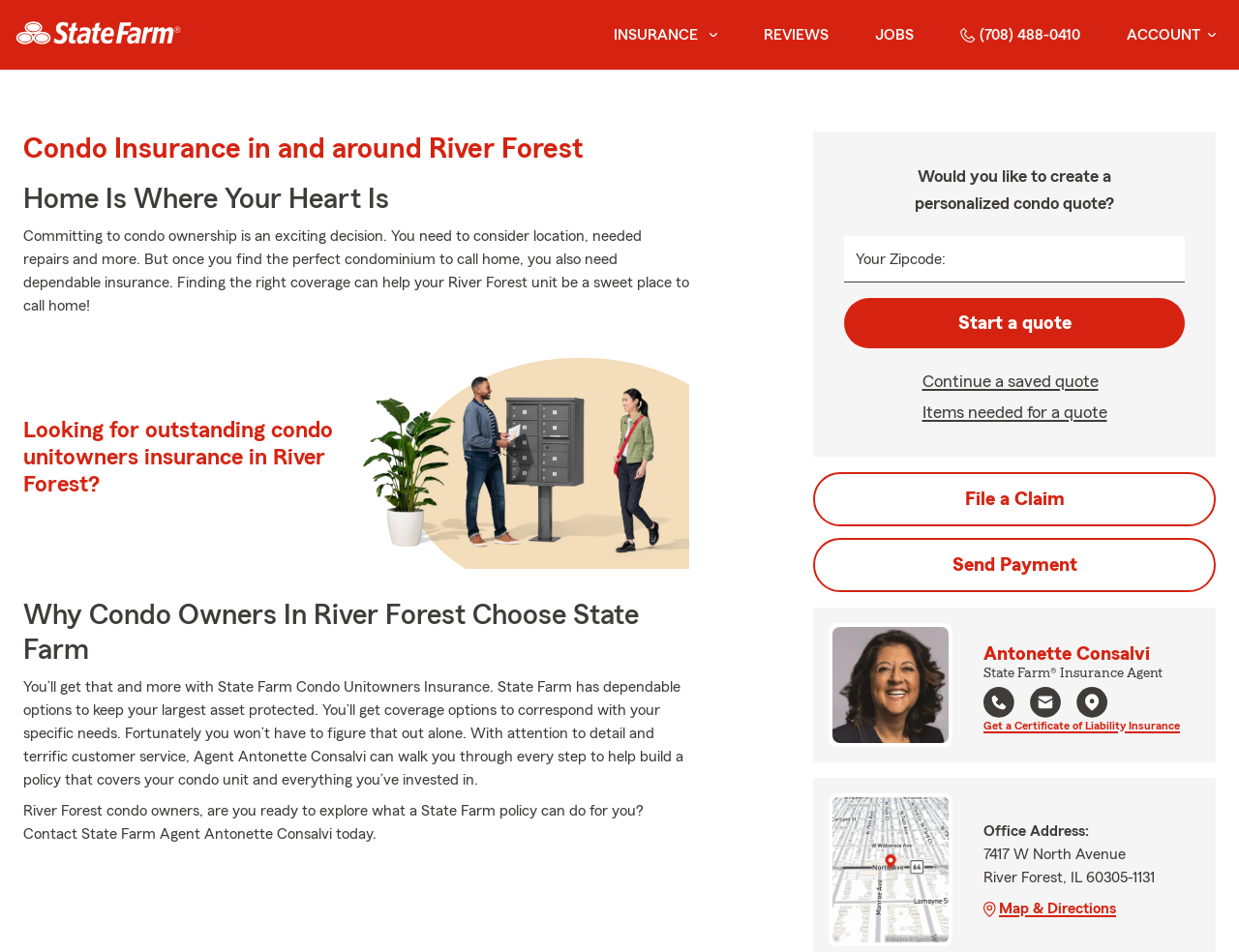What is the purpose of the 'Start a quote' button?
Please provide a comprehensive answer to the question based on the webpage screenshot.

I found the purpose of the button by looking at the heading element that says 'Would you like to create a personalized condo quote?' and is located near the 'Start a quote' button.